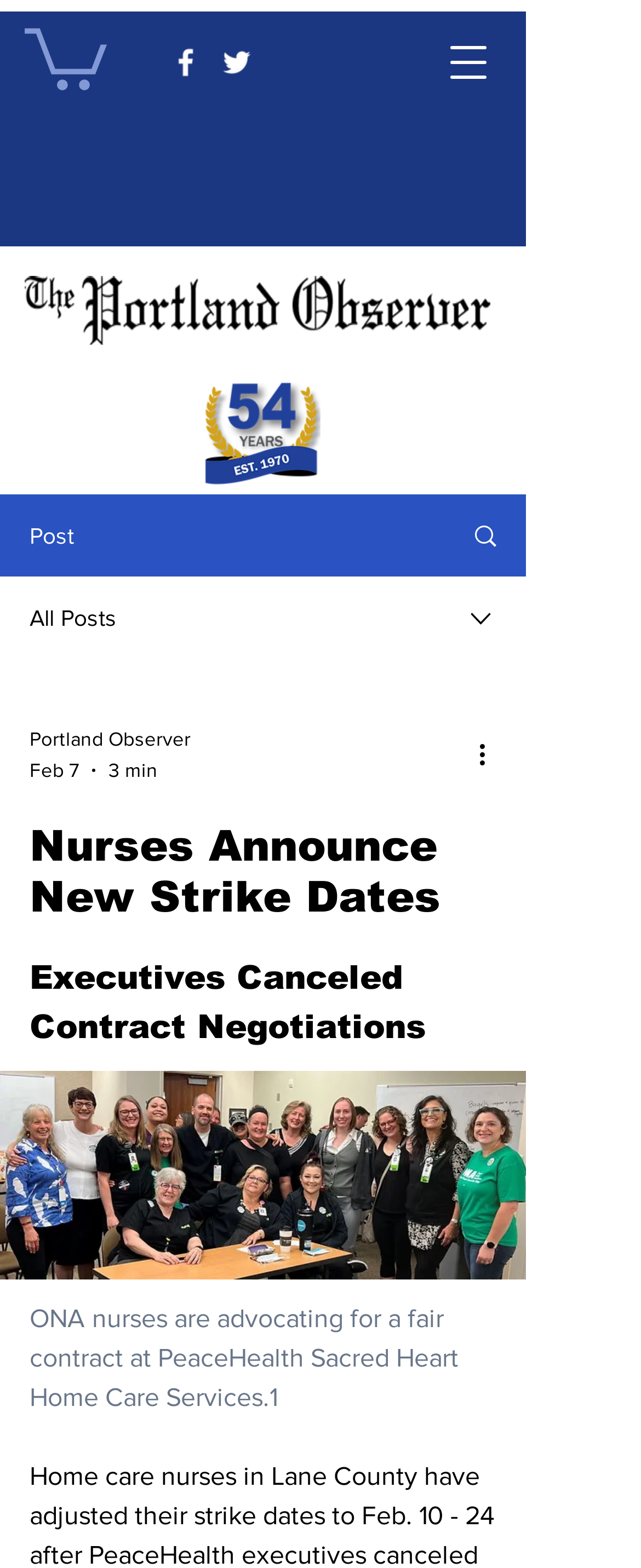What is the topic of the main article?
Please answer using one word or phrase, based on the screenshot.

Nurses' strike